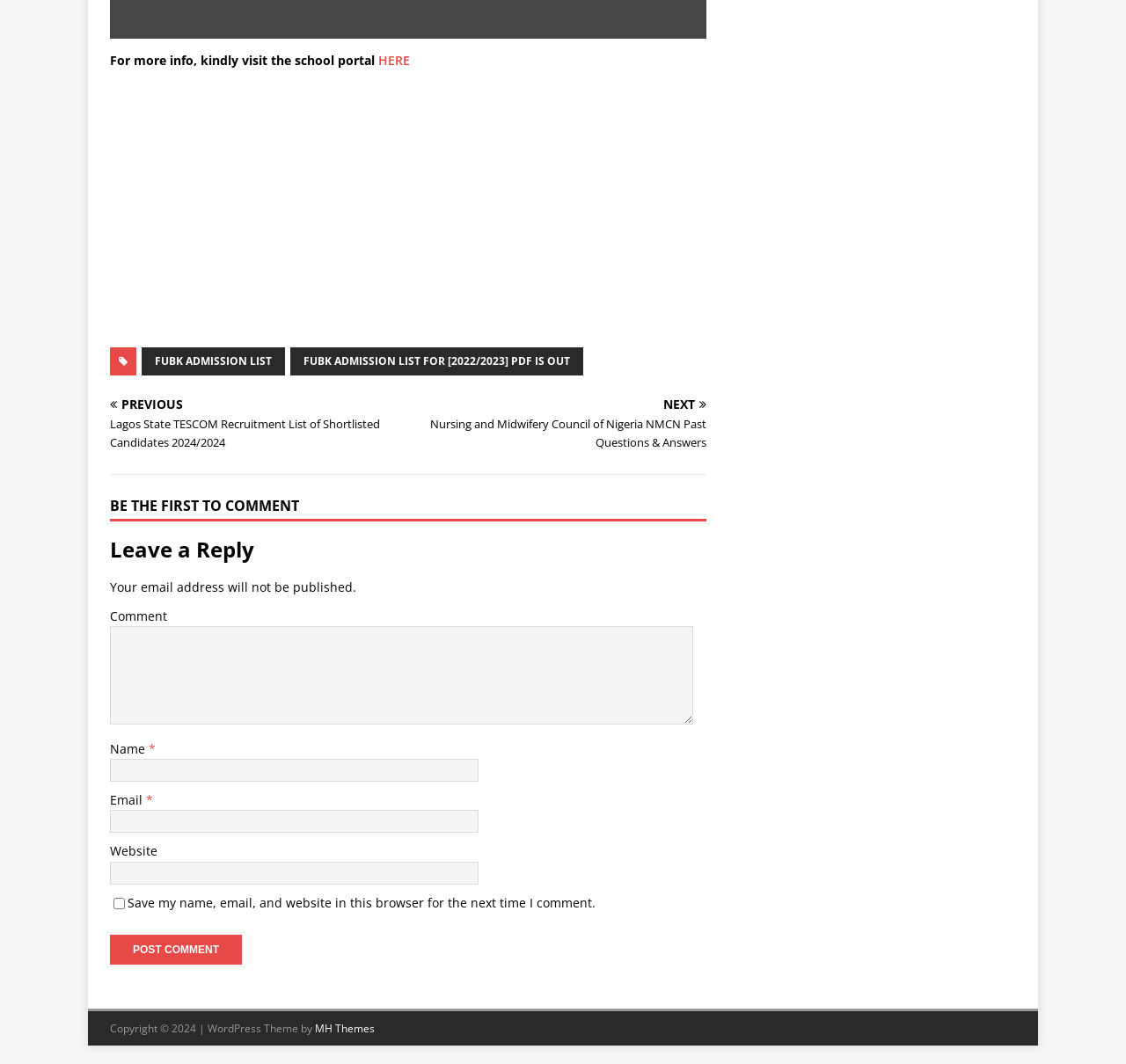Please provide a comprehensive answer to the question based on the screenshot: What is the text of the button at the bottom of the page?

I found the button element at the bottom of the page and examined its child element, which contains the text 'POST COMMENT', indicating that the button's text is 'Post Comment'.